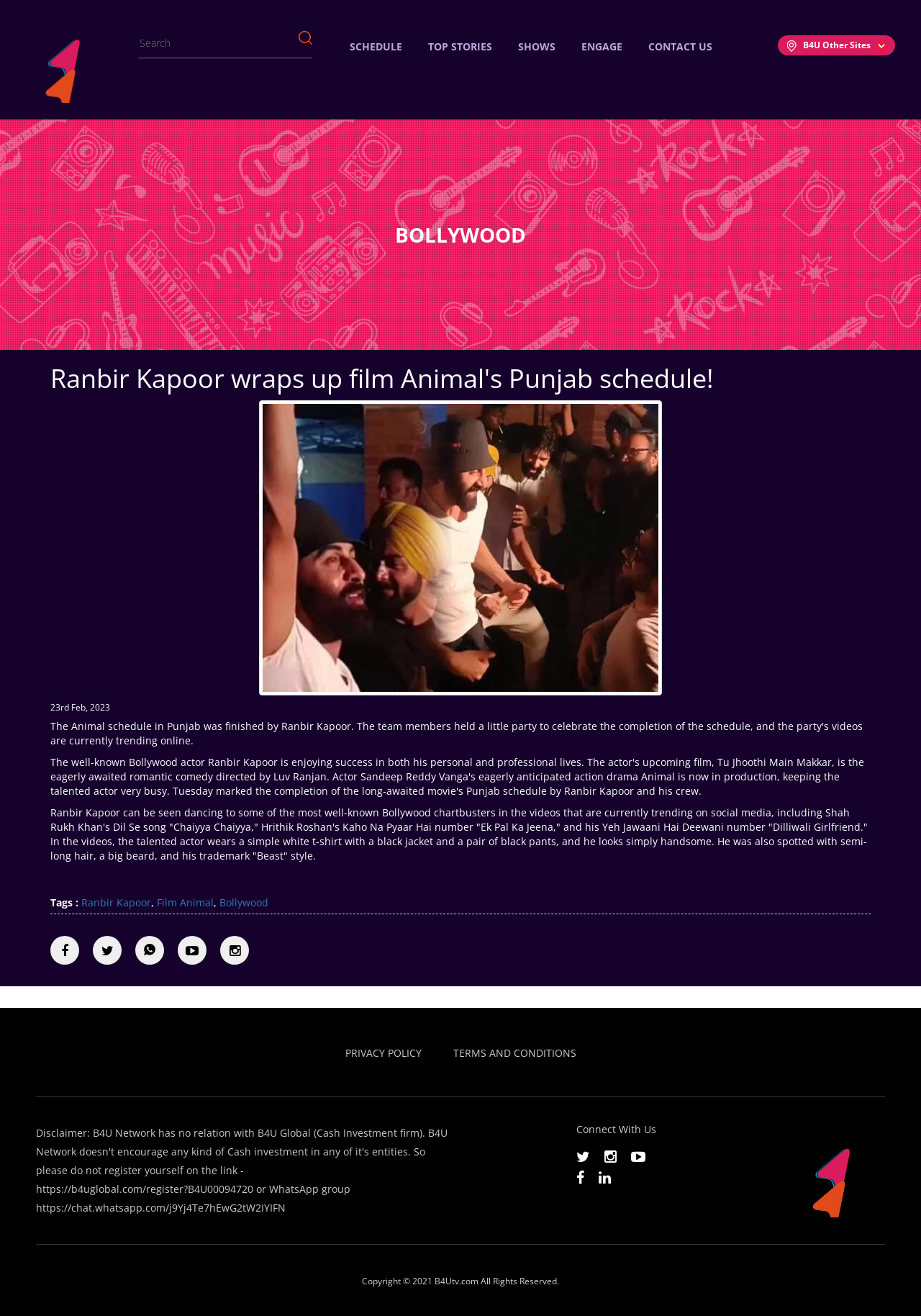Determine the bounding box coordinates of the clickable element necessary to fulfill the instruction: "Search for something". Provide the coordinates as four float numbers within the 0 to 1 range, i.e., [left, top, right, bottom].

[0.15, 0.021, 0.32, 0.044]